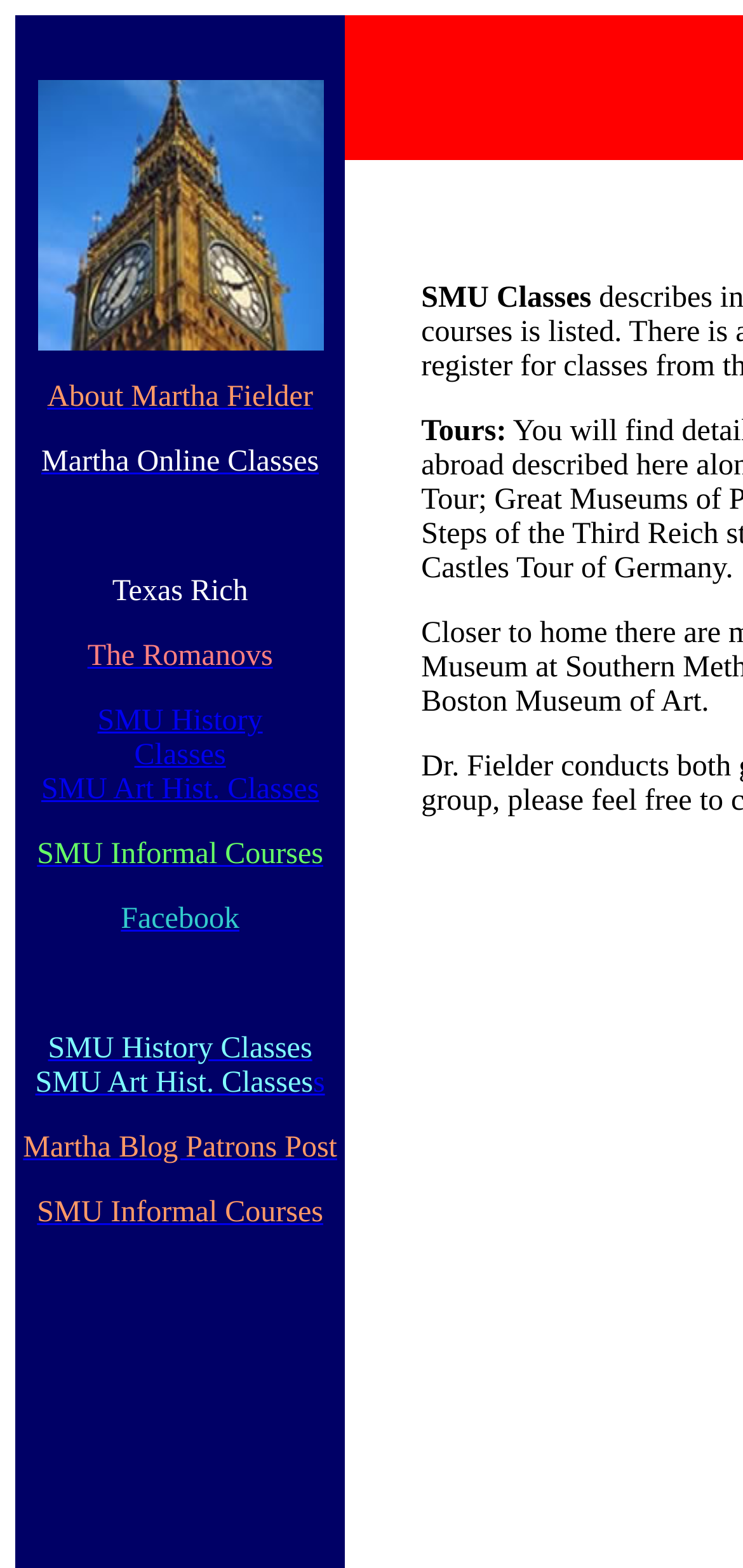Give a full account of the webpage's elements and their arrangement.

This webpage appears to be a personal website or blog for Martha Fielder, with a focus on her online classes, teaching, and interests. 

At the top of the page, there is a row of links and text, which seems to be a navigation menu or header section. This section contains links to various pages, including "About Martha Fielder", "Martha Online Classes", "The Romanovs", and others. There is also an image, likely a profile picture or logo, situated near the top left corner of the page.

Below this header section, there is a list of links and text, which appears to be a collection of Martha's online classes, courses, and interests. These links include "SMU History Classes", "SMU Art Hist. Classes", "SMU Informal Courses", and others. Some of these links have additional text or descriptions, such as "Tours:" and "SMU Classes".

The overall layout of the page is dense, with many links and pieces of text packed into a relatively small space. The links and text are arranged in a hierarchical structure, with some elements nested inside others. The use of whitespace is minimal, with most elements positioned closely together.